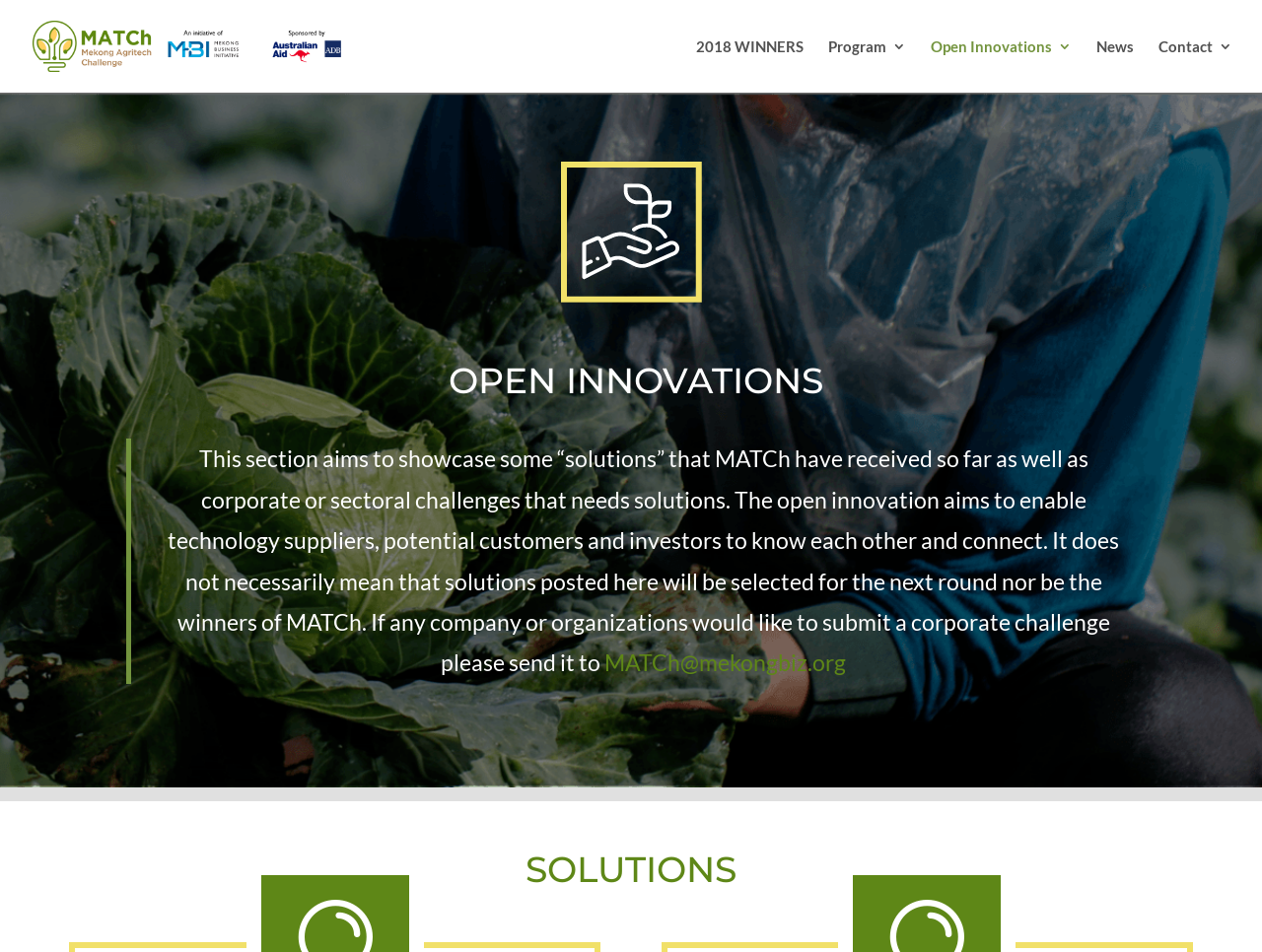For the element described, predict the bounding box coordinates as (top-left x, top-left y, bottom-right x, bottom-right y). All values should be between 0 and 1. Element description: Privacy Policy

None